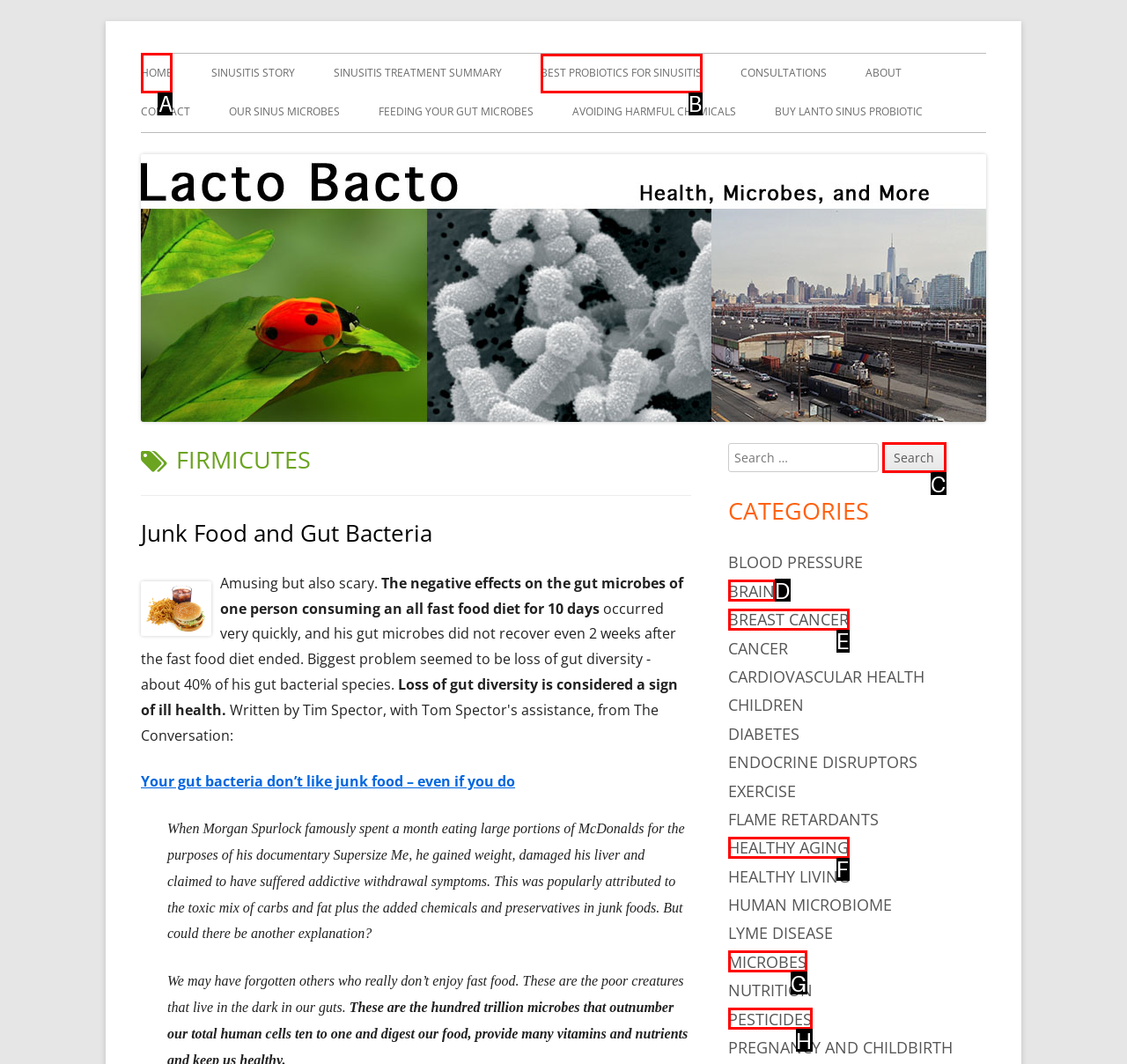Identify which lettered option to click to carry out the task: Click on the 'HOME' link. Provide the letter as your answer.

A